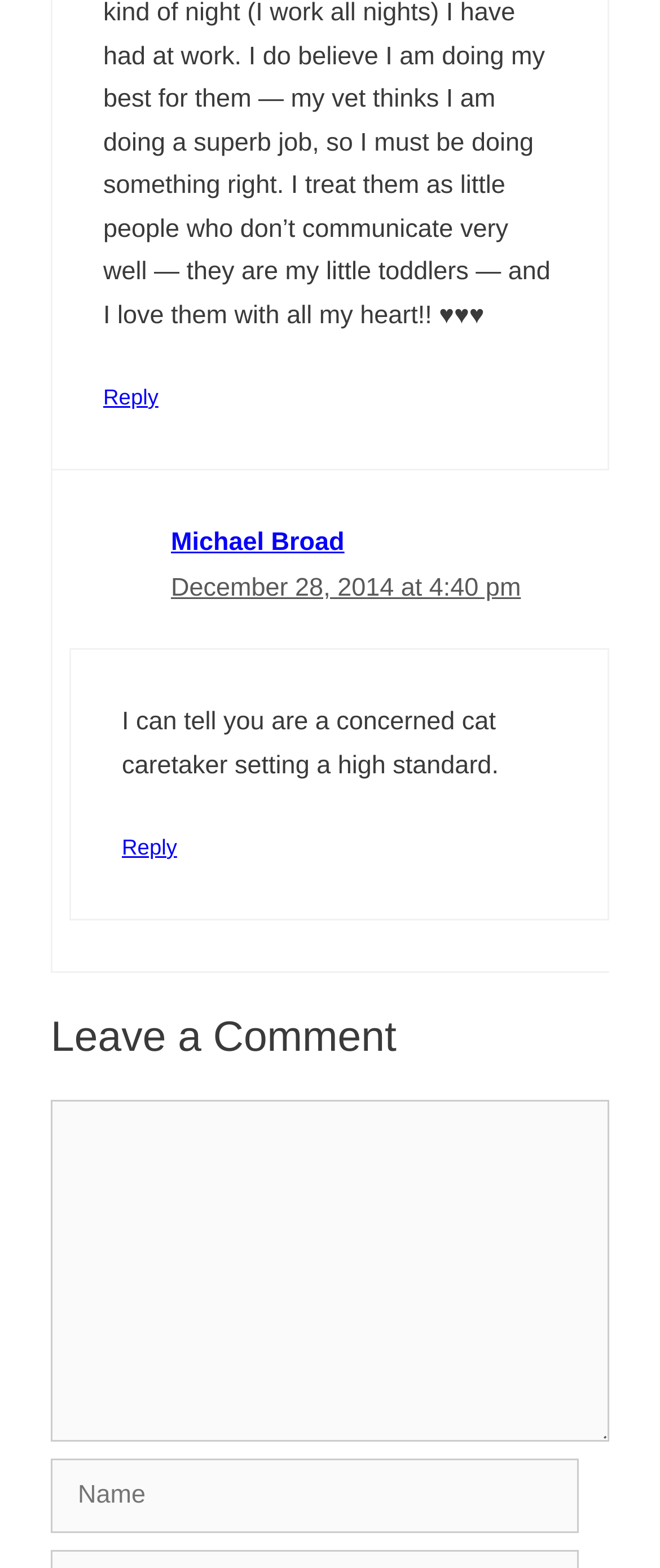Who replied to Diane Ricciardi Stewart?
Provide an in-depth and detailed answer to the question.

I found the link 'Reply to Diane Ricciardi Stewart' and then looked for the author's name in the nearby elements. I found the link 'Michael Broad' which is likely the author who replied to Diane Ricciardi Stewart.